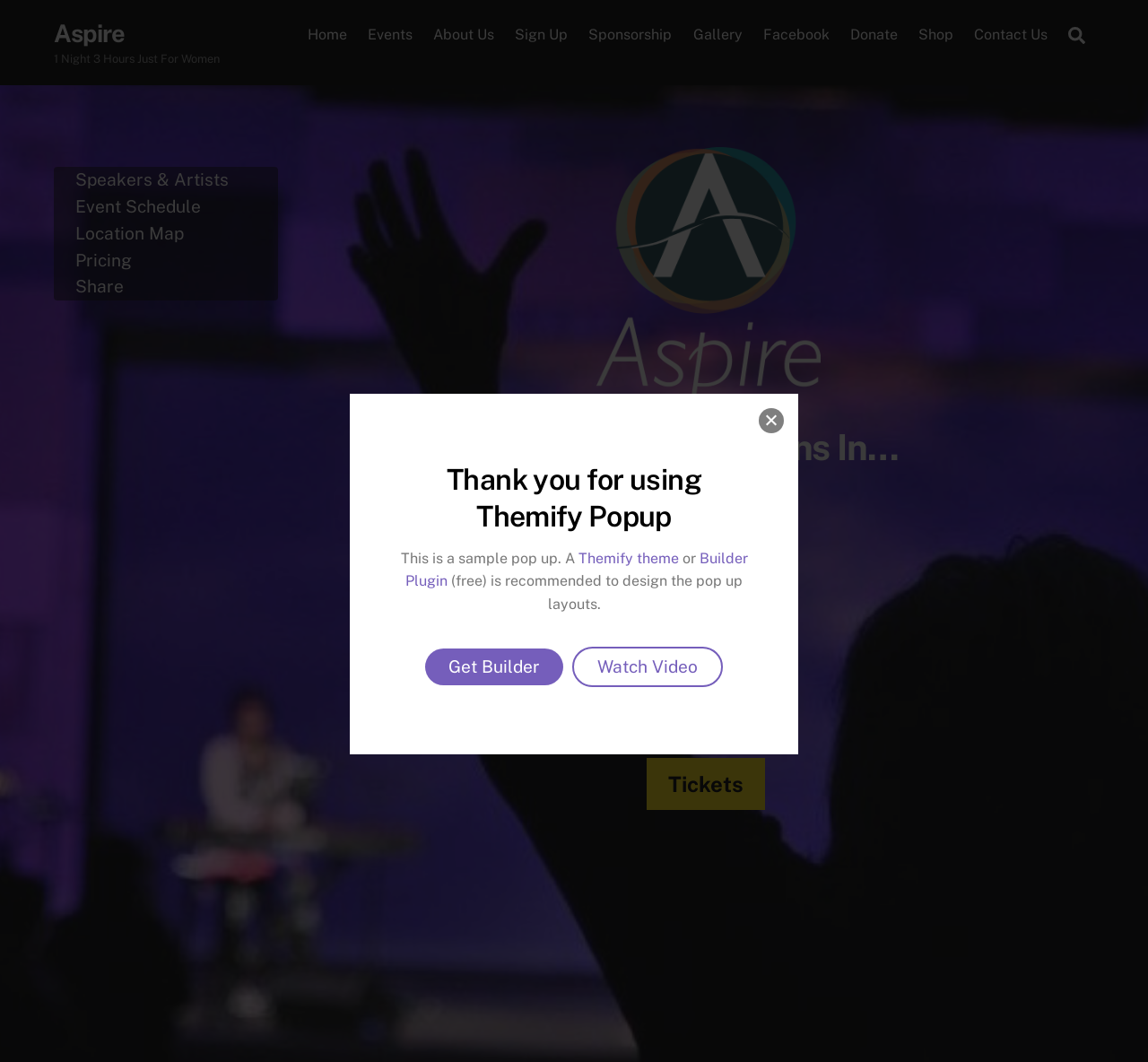Create a detailed summary of the webpage's content and design.

The webpage appears to be an event page for "Aspire" in Bellevue, NE. At the top, there is a heading that reads "Thank you for using Themify Popup" with links to "Themify theme" and "Builder Plugin" alongside. Below this, there is a button with an "×" symbol.

On the top-left corner, there is a link to "Aspire" and a static text that reads "1 Night 3 Hours Just For Women". On the top-right corner, there is a search bar with a magnifying glass icon and a link that reads "Search Search".

The main navigation menu is located below the search bar, with links to "Home", "Events", "About Us", "Sign Up", "Sponsorship", "Gallery", "Facebook", "Donate", "Shop", and "Contact Us".

Below the navigation menu, there is a section with links to "Speakers & Artists", "Event Schedule", "Location Map", "Pricing", and "Share".

The main content of the page is divided into two sections. On the left, there is a heading that reads "Bellevue NE Begins In…" with a countdown timer. On the right, there is a section with details about the event, including the date, time, location, and door opening times. There is also a link to "Tickets" at the bottom of this section.

Overall, the webpage appears to be providing information about an event and allowing users to purchase tickets.